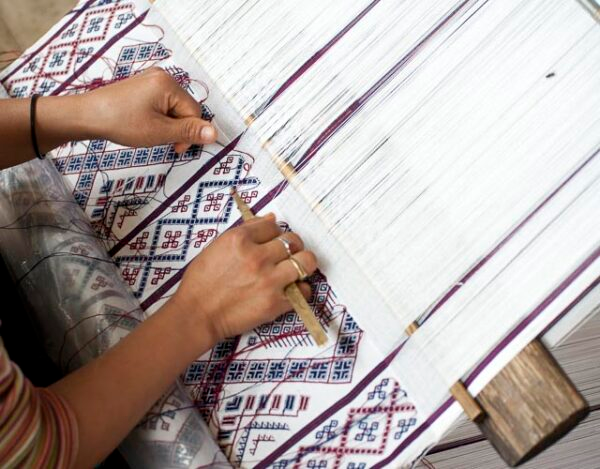Who traditionally passes down this craft?
Examine the image closely and answer the question with as much detail as possible.

The caption emphasizes the importance of women in the preservation and creation of these intricate textiles, implying that they are the ones who traditionally pass down this craft through generations.